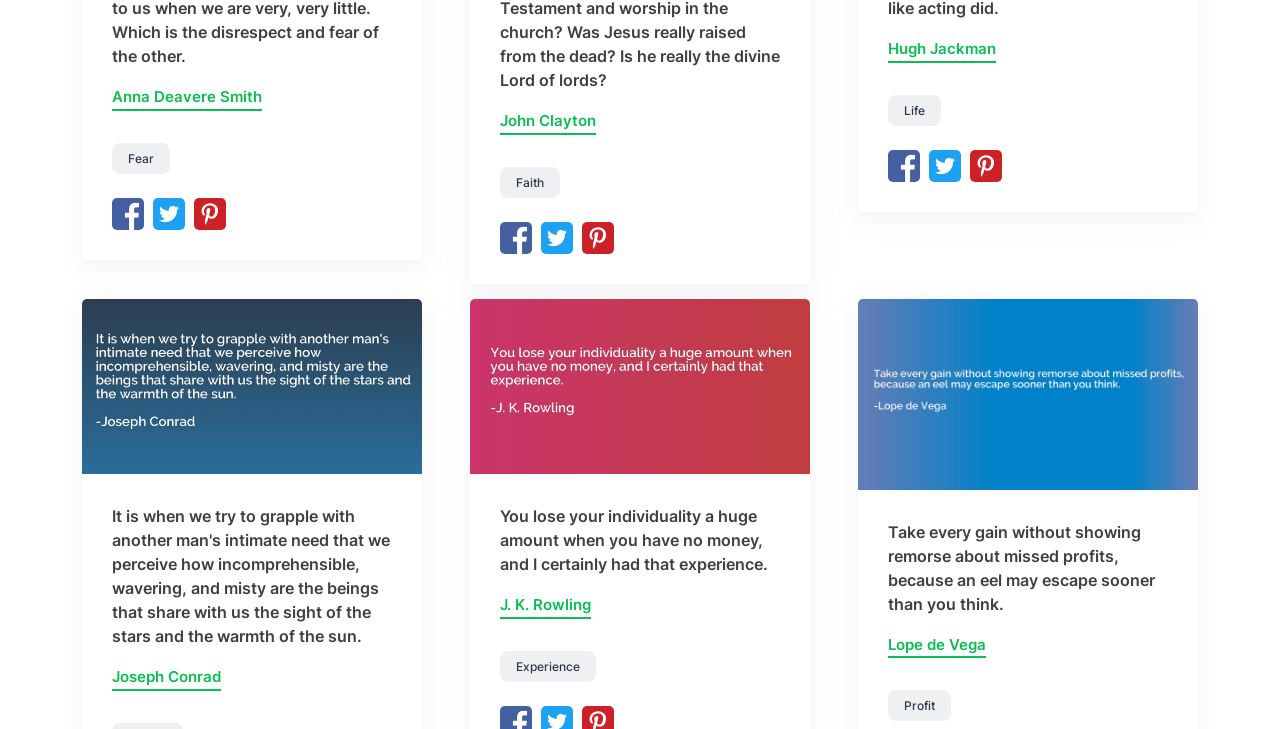Please locate the bounding box coordinates of the element's region that needs to be clicked to follow the instruction: "Explore the quote by Lope de Vega". The bounding box coordinates should be provided as four float numbers between 0 and 1, i.e., [left, top, right, bottom].

[0.694, 0.869, 0.77, 0.903]